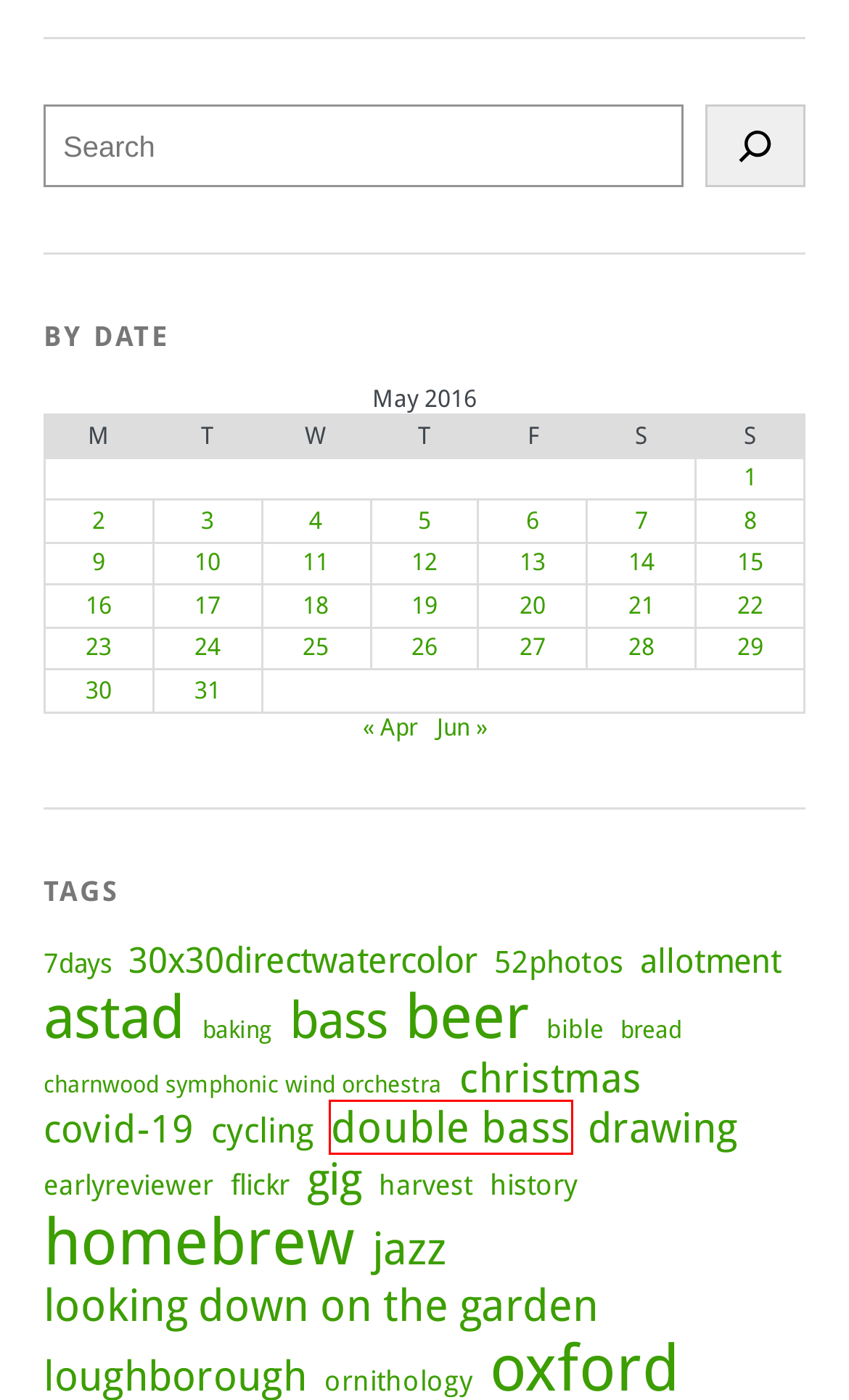Review the webpage screenshot provided, noting the red bounding box around a UI element. Choose the description that best matches the new webpage after clicking the element within the bounding box. The following are the options:
A. charnwood symphonic wind orchestra |
B. 07 | May | 2016 |
C. double bass |
D. 02 | May | 2016 |
E. 01 | May | 2016 |
F. history |
G. 19 | May | 2016 |
H. 26 | May | 2016 |

C